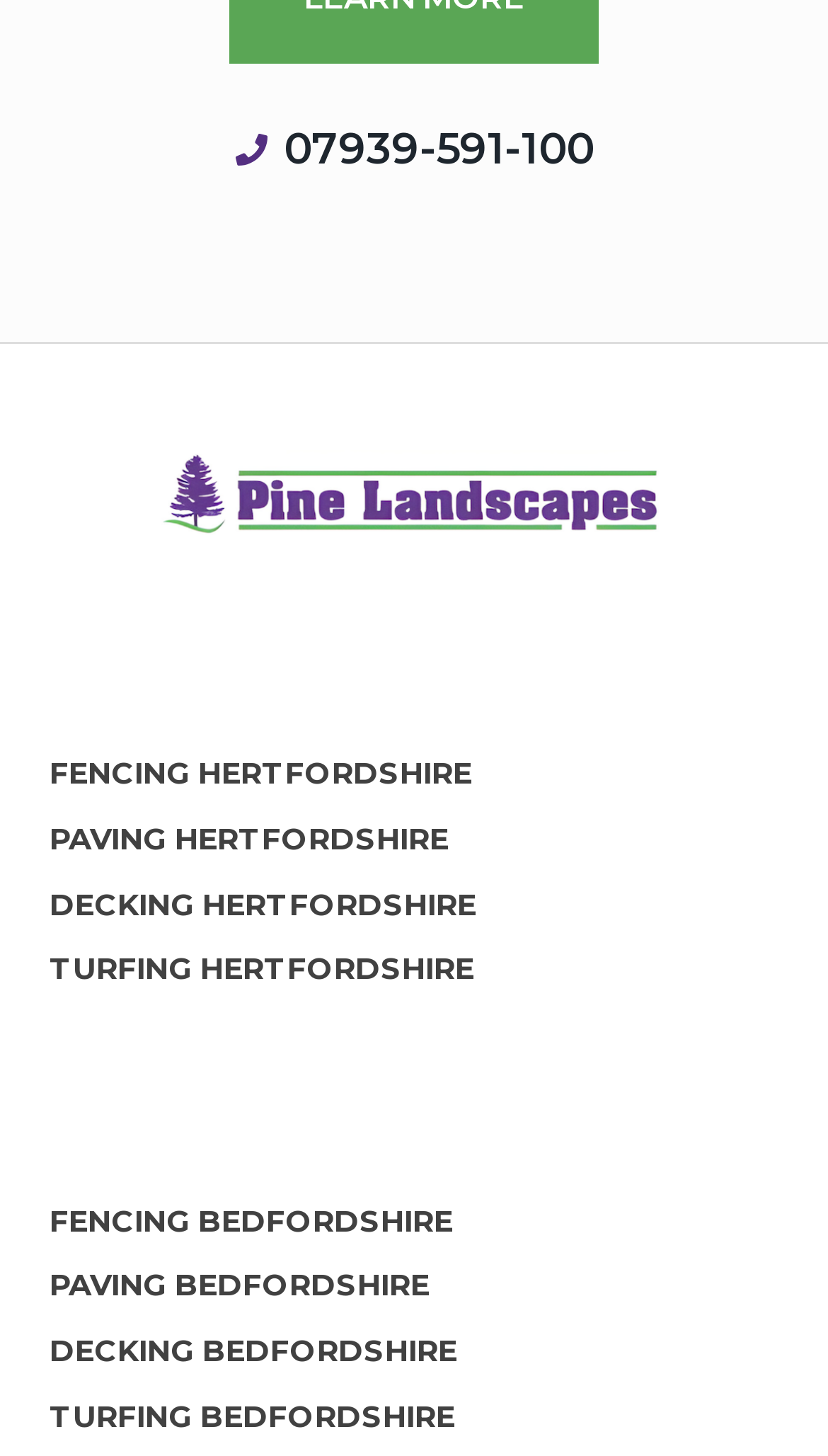Please find the bounding box coordinates of the element that must be clicked to perform the given instruction: "go to home page". The coordinates should be four float numbers from 0 to 1, i.e., [left, top, right, bottom].

None